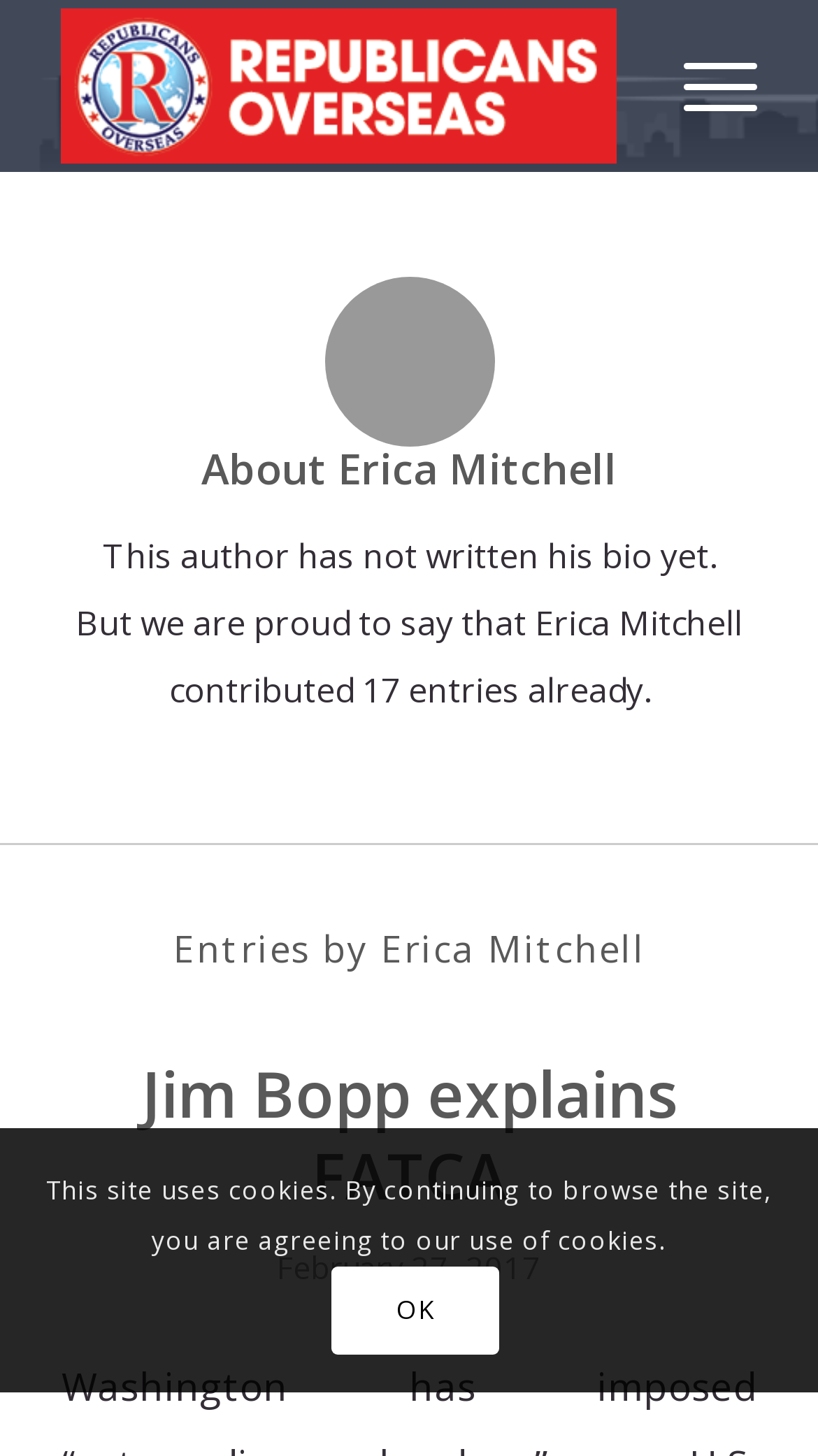Extract the bounding box coordinates for the UI element described as: "OK".

[0.405, 0.87, 0.61, 0.931]